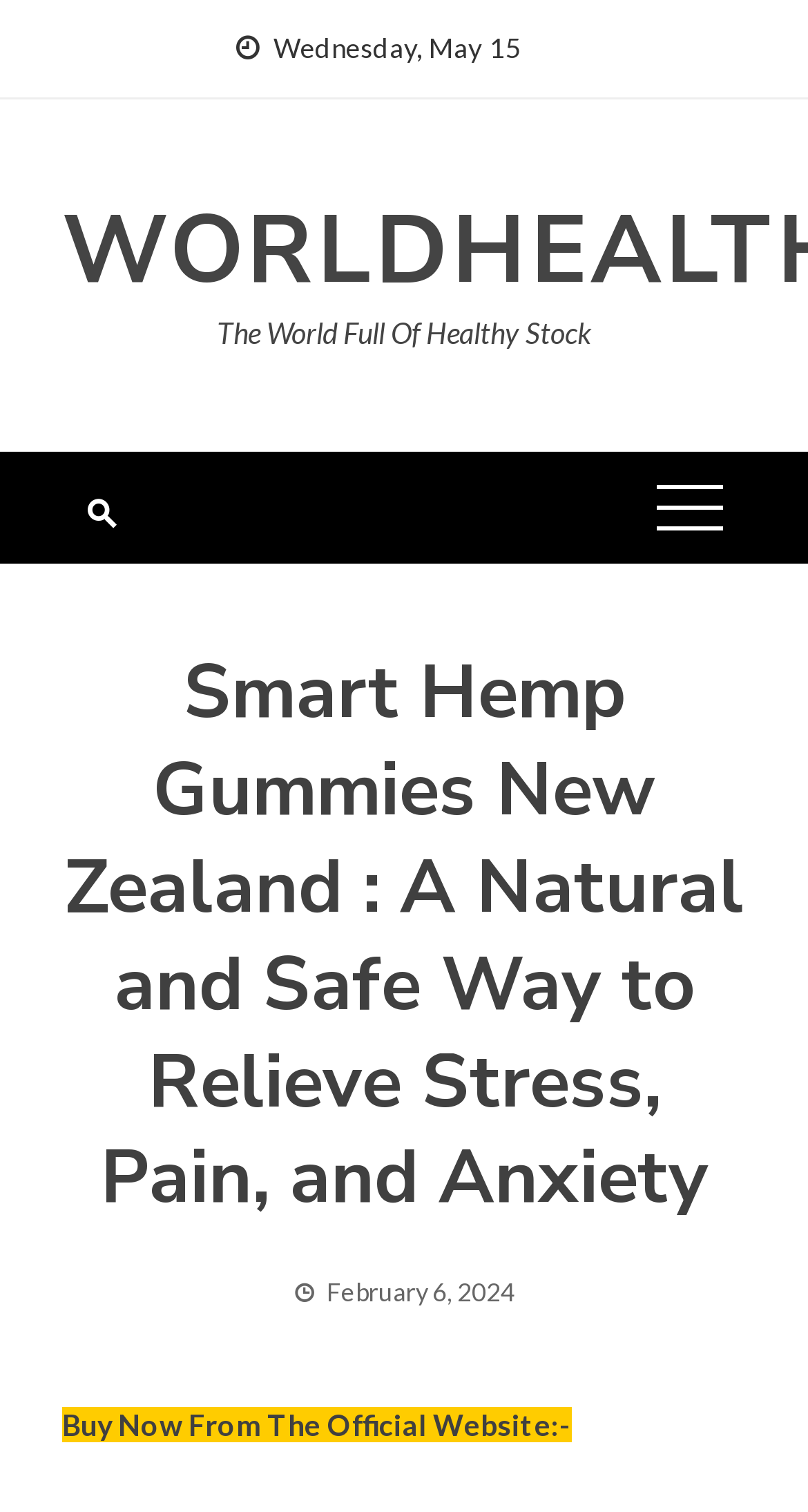Use a single word or phrase to answer the question: 
What is the date of the latest update?

February 6, 2024